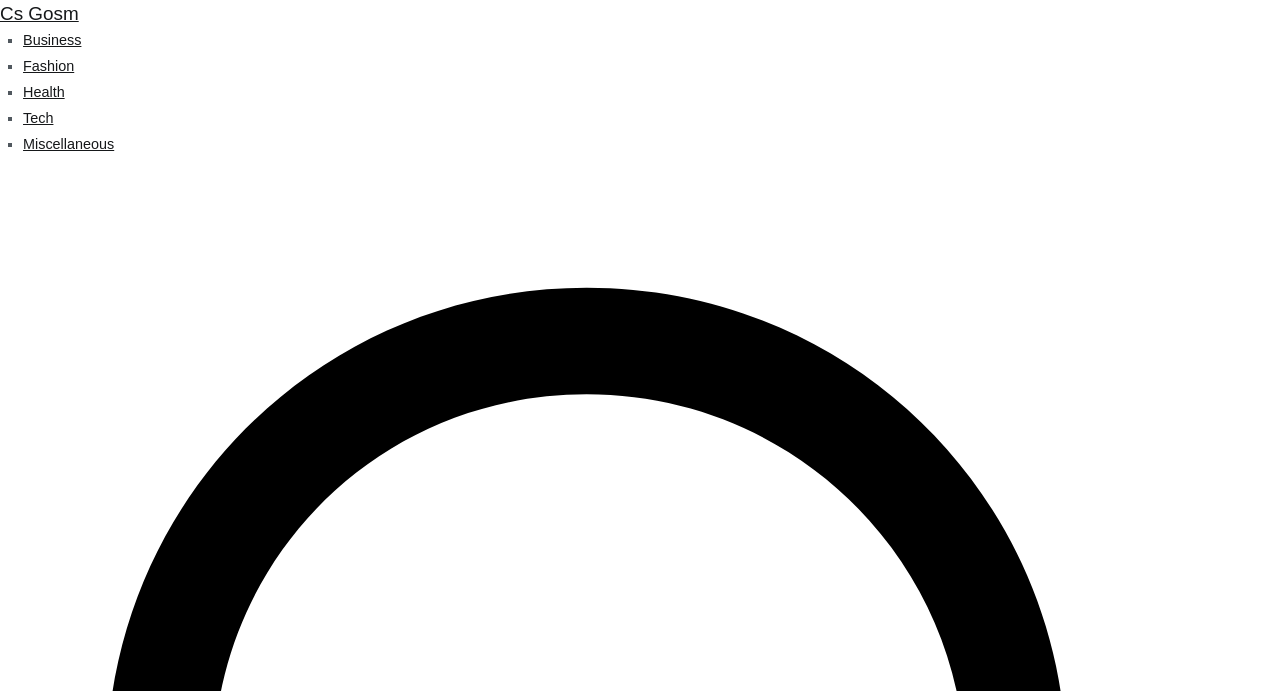Given the description: "Cs Gosm", determine the bounding box coordinates of the UI element. The coordinates should be formatted as four float numbers between 0 and 1, [left, top, right, bottom].

[0.0, 0.004, 0.061, 0.035]